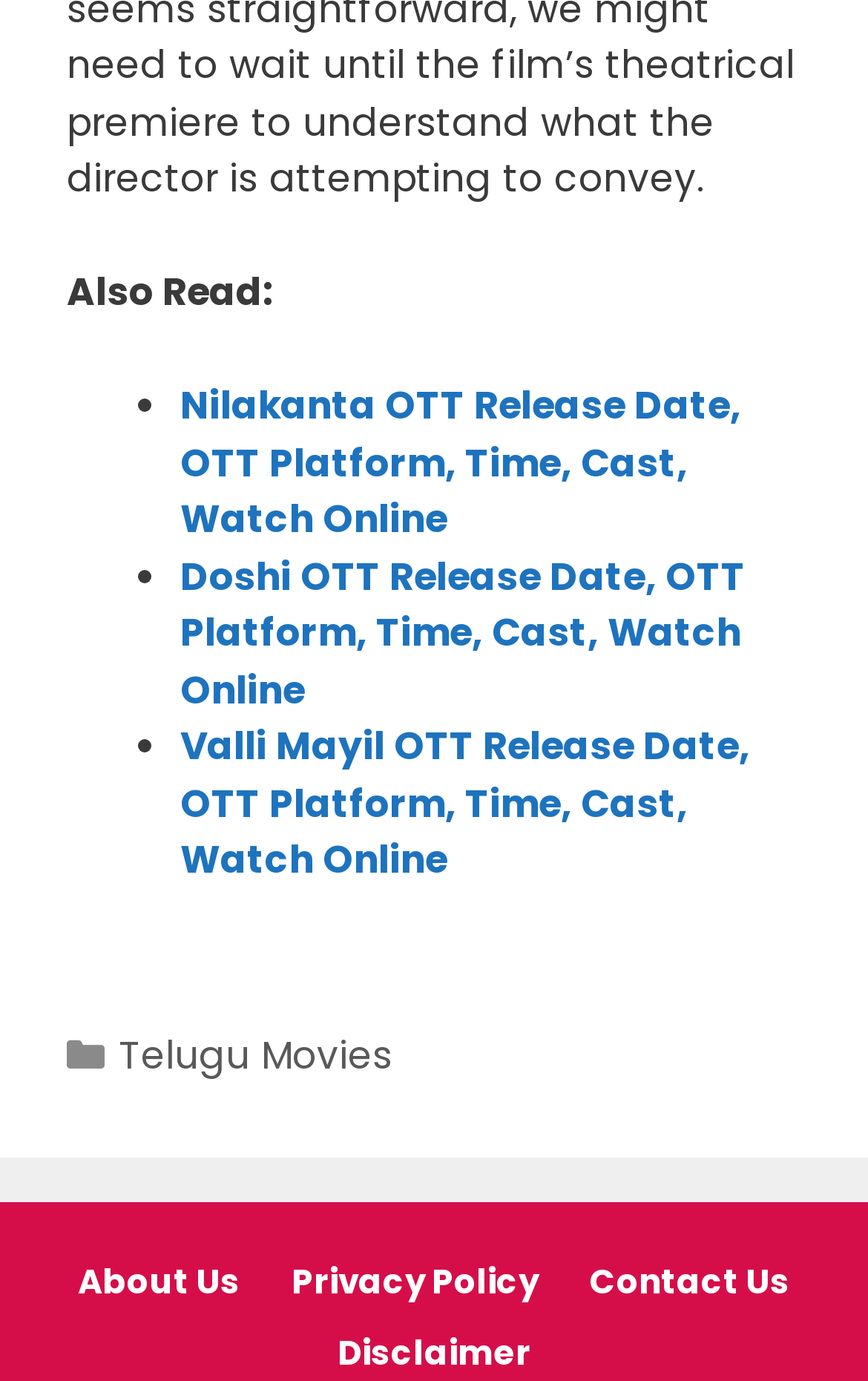Please provide the bounding box coordinates for the element that needs to be clicked to perform the following instruction: "read about Nilakanta OTT Release Date". The coordinates should be given as four float numbers between 0 and 1, i.e., [left, top, right, bottom].

[0.208, 0.275, 0.854, 0.396]